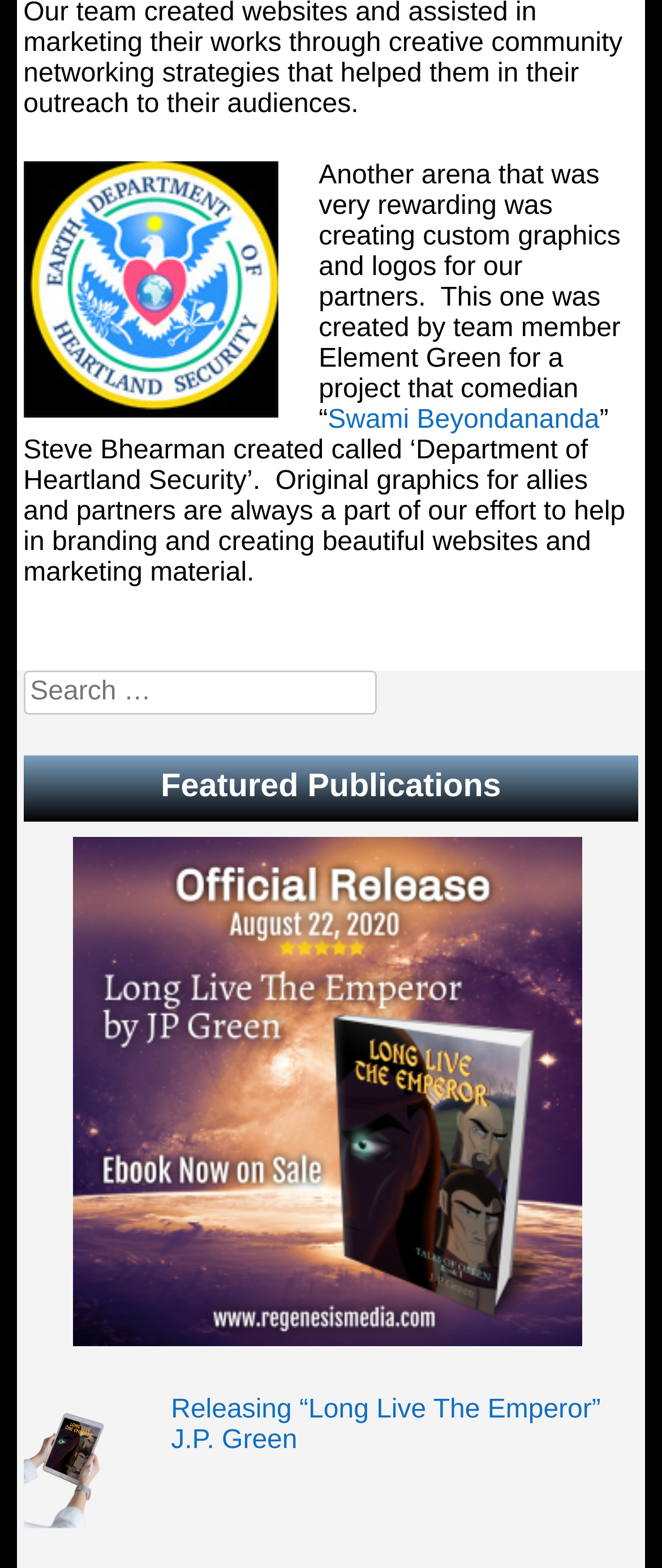What is the title of the section below the search box?
Based on the image, provide your answer in one word or phrase.

Featured Publications